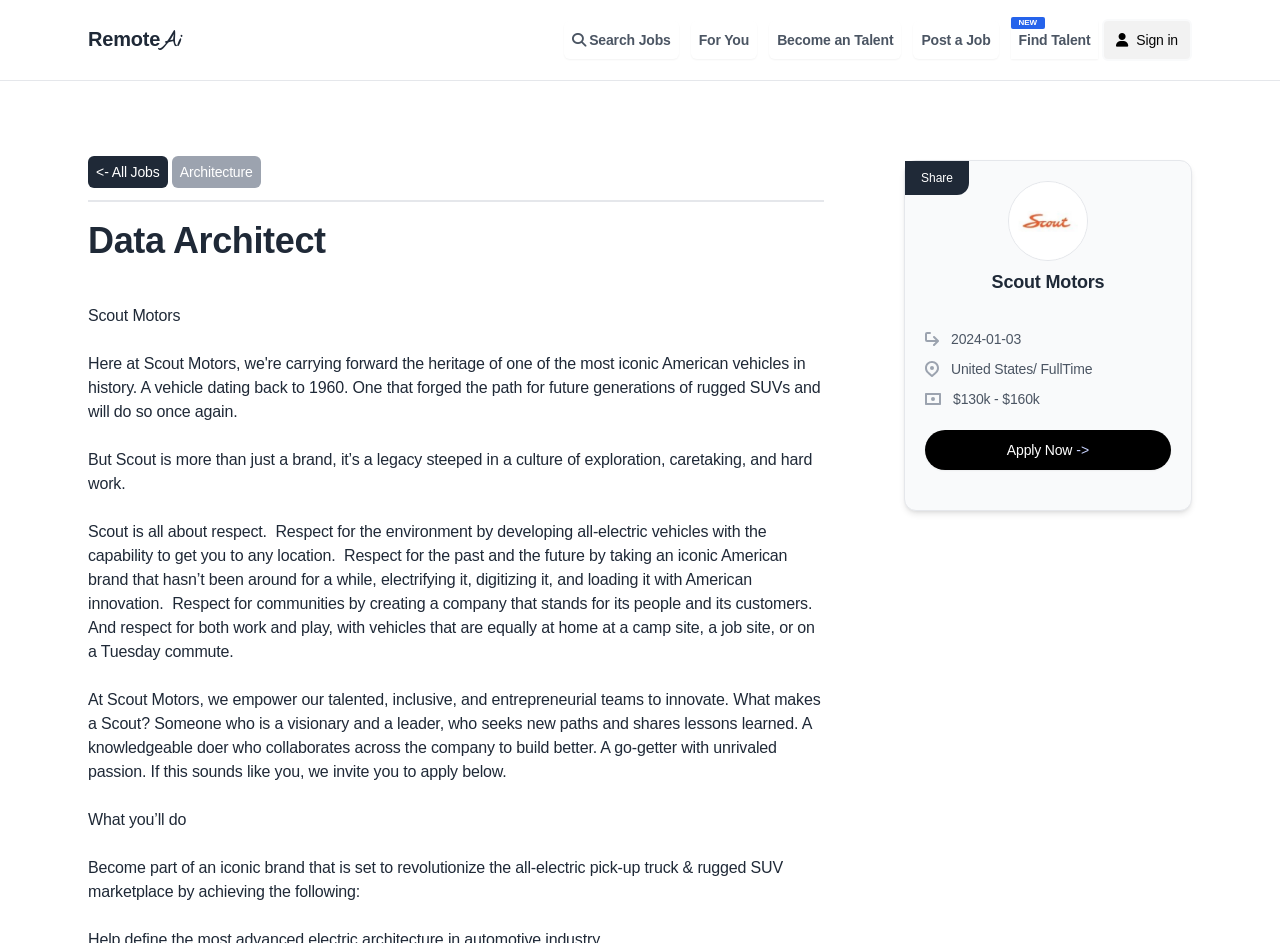Please specify the bounding box coordinates of the clickable region to carry out the following instruction: "Search for jobs". The coordinates should be four float numbers between 0 and 1, in the format [left, top, right, bottom].

[0.44, 0.022, 0.53, 0.063]